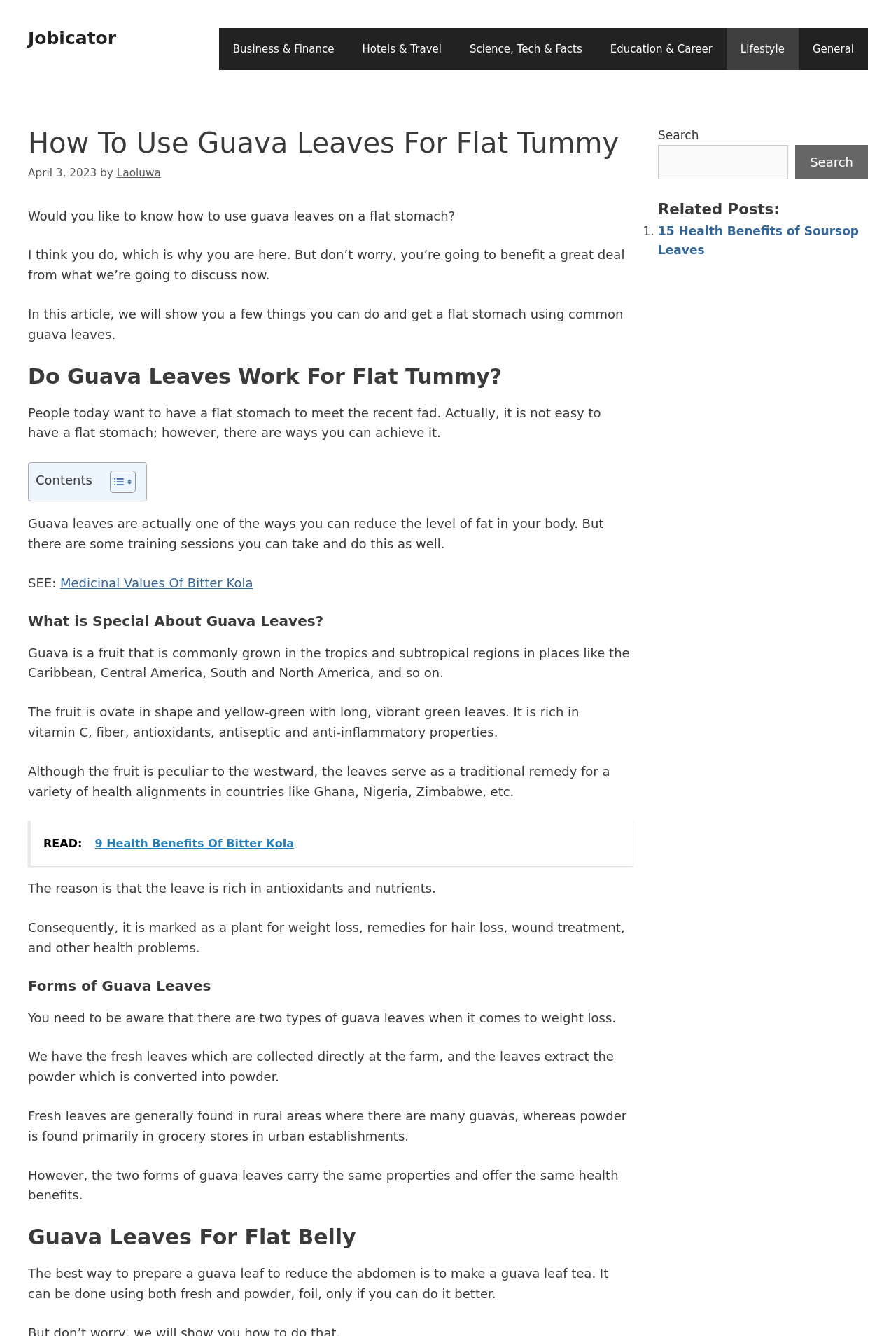What is the title of the related post mentioned at the bottom?
Can you offer a detailed and complete answer to this question?

The related post section at the bottom of the webpage lists several related articles, and one of them is titled '15 Health Benefits of Soursop Leaves'.